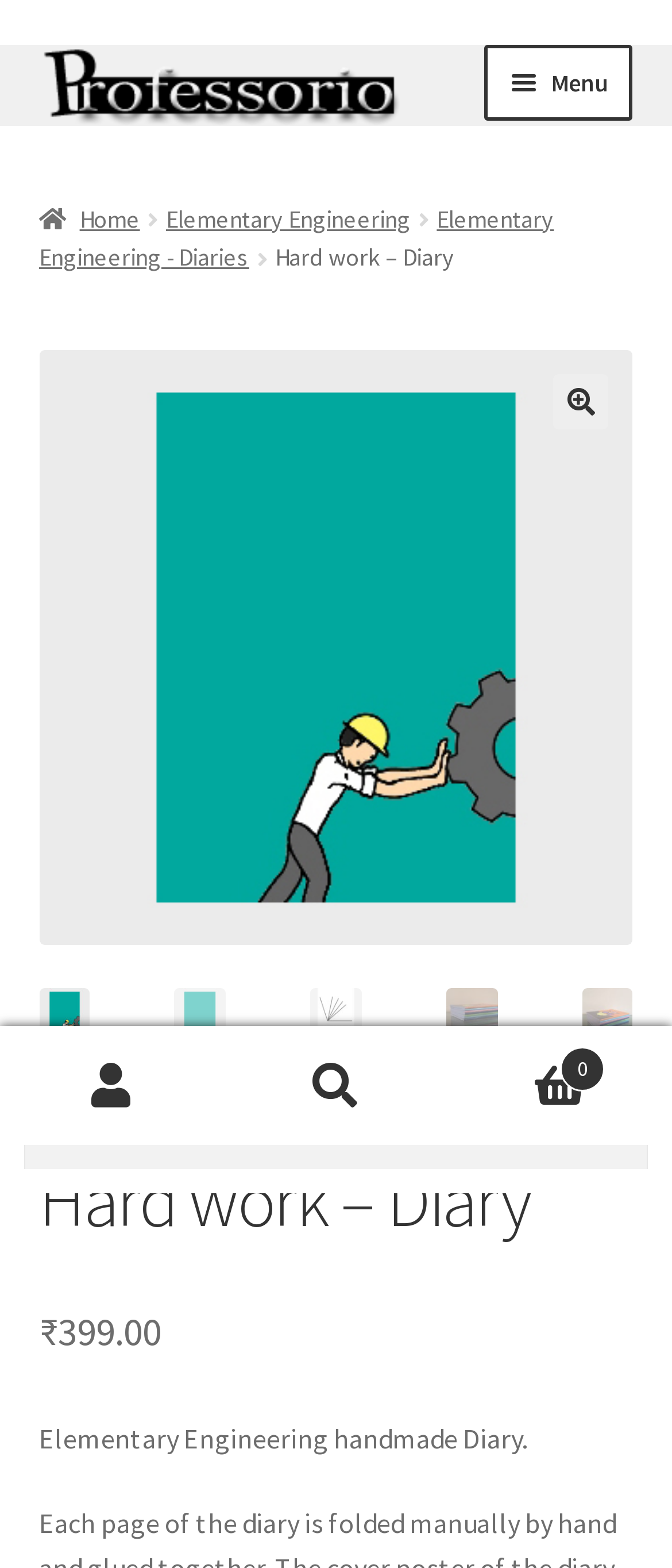Summarize the contents and layout of the webpage in detail.

The webpage is an e-commerce product page for a diary called "Hard work – Diary" from the Professorio Store. At the top, there are two "Skip to" links, followed by the store's logo, which is an image, and a navigation menu with links to "Home", "Basket", "Checkout", "My account", and "Privacy Policy". 

Below the navigation menu, there is a breadcrumbs section with links to "Home", "Elementary Engineering", and "Elementary Engineering - Diaries". The title "Hard work – Diary" is displayed prominently in this section. 

On the left side of the page, there is a large image of the diary, taking up most of the vertical space. Above the image, there is a heading with the title "Hard work – Diary" again. Below the image, there is a section with the price "₹399.00" and a brief product description "Elementary Engineering handmade Diary." 

At the bottom of the page, there are three icons with links to "My Account", "Search", and "Cart 0". The search function is a text box with a "Search" button. There are also six small images scattered across the bottom of the page, possibly showcasing different aspects of the diary.